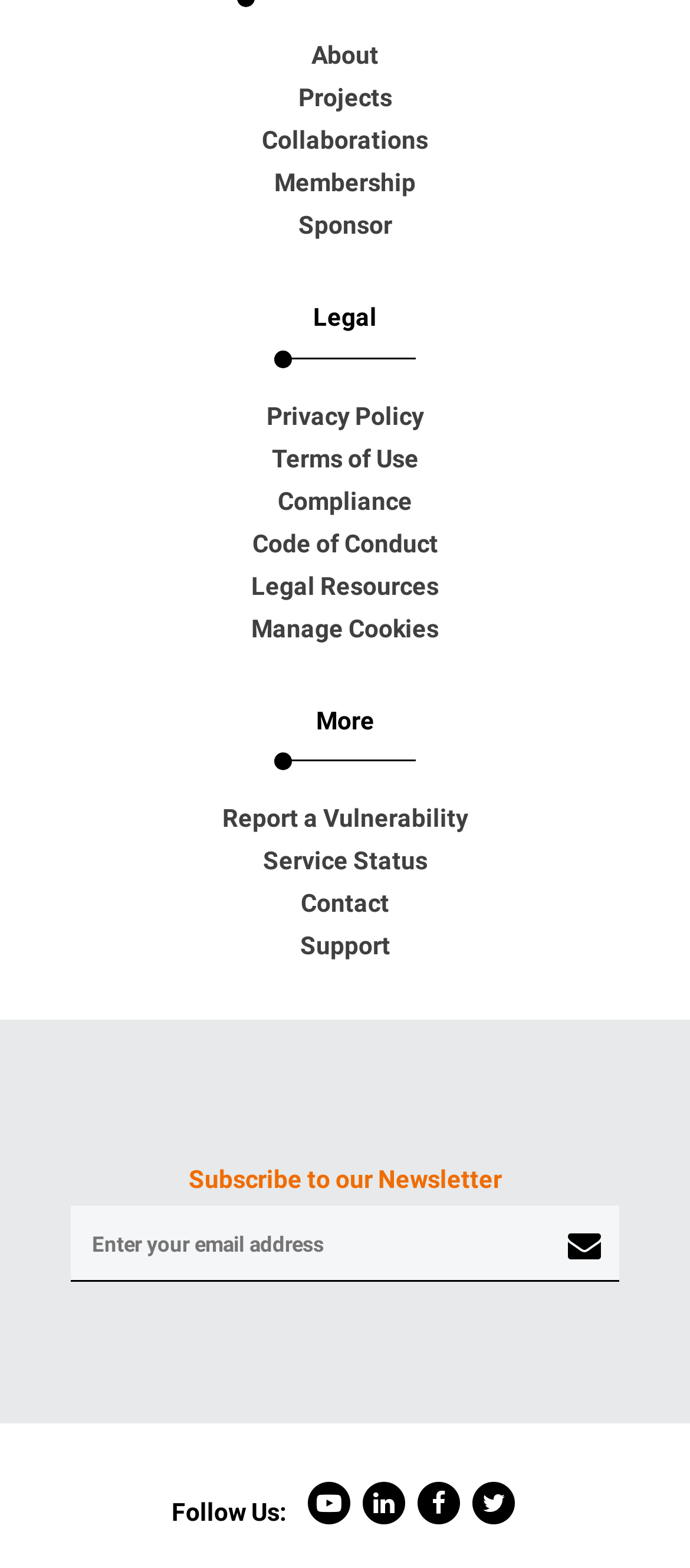Find the bounding box coordinates of the clickable element required to execute the following instruction: "Subscribe to our Newsletter". Provide the coordinates as four float numbers between 0 and 1, i.e., [left, top, right, bottom].

[0.128, 0.781, 0.797, 0.806]